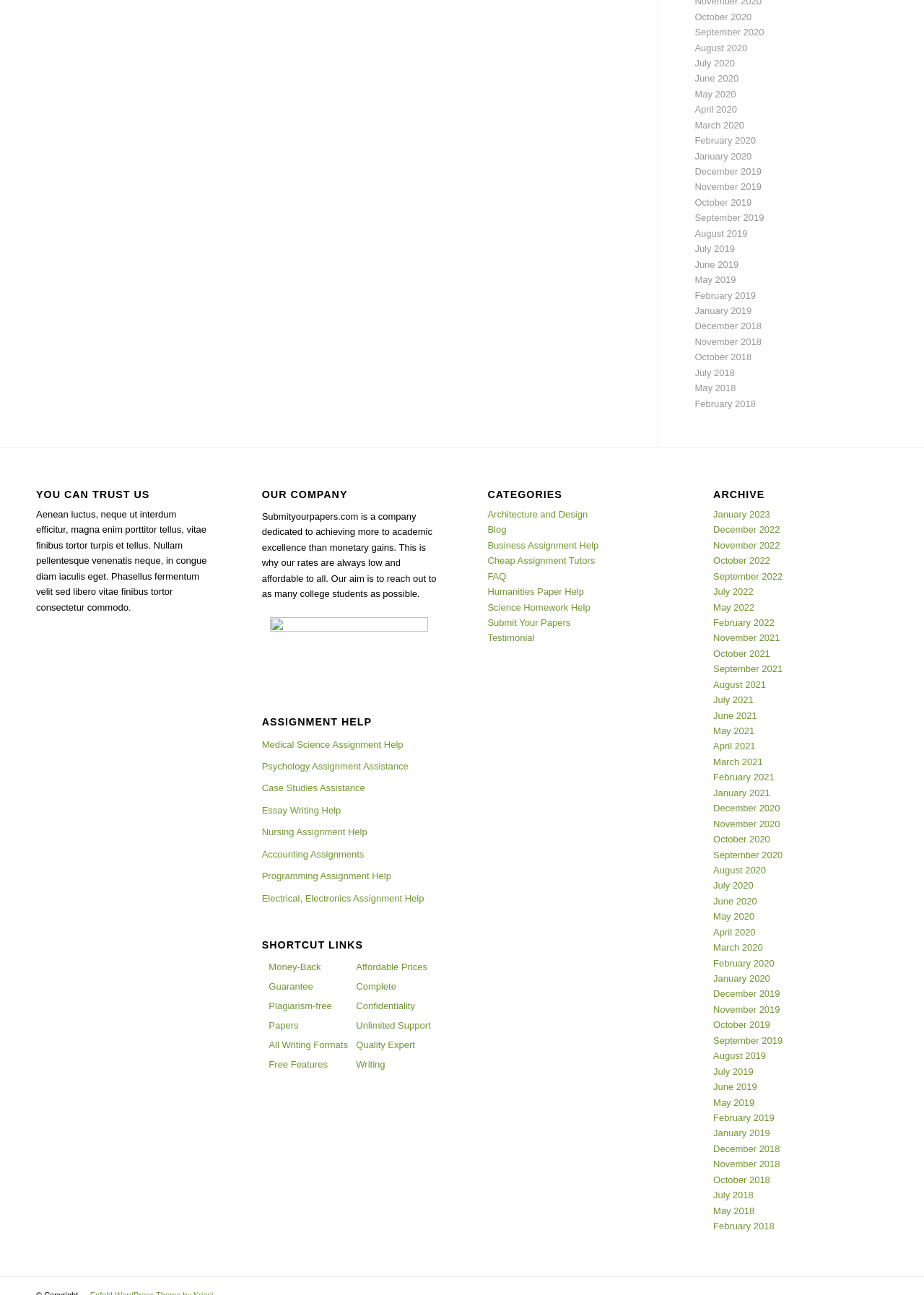Please determine the bounding box coordinates of the section I need to click to accomplish this instruction: "Click the 'Accept all' button".

None